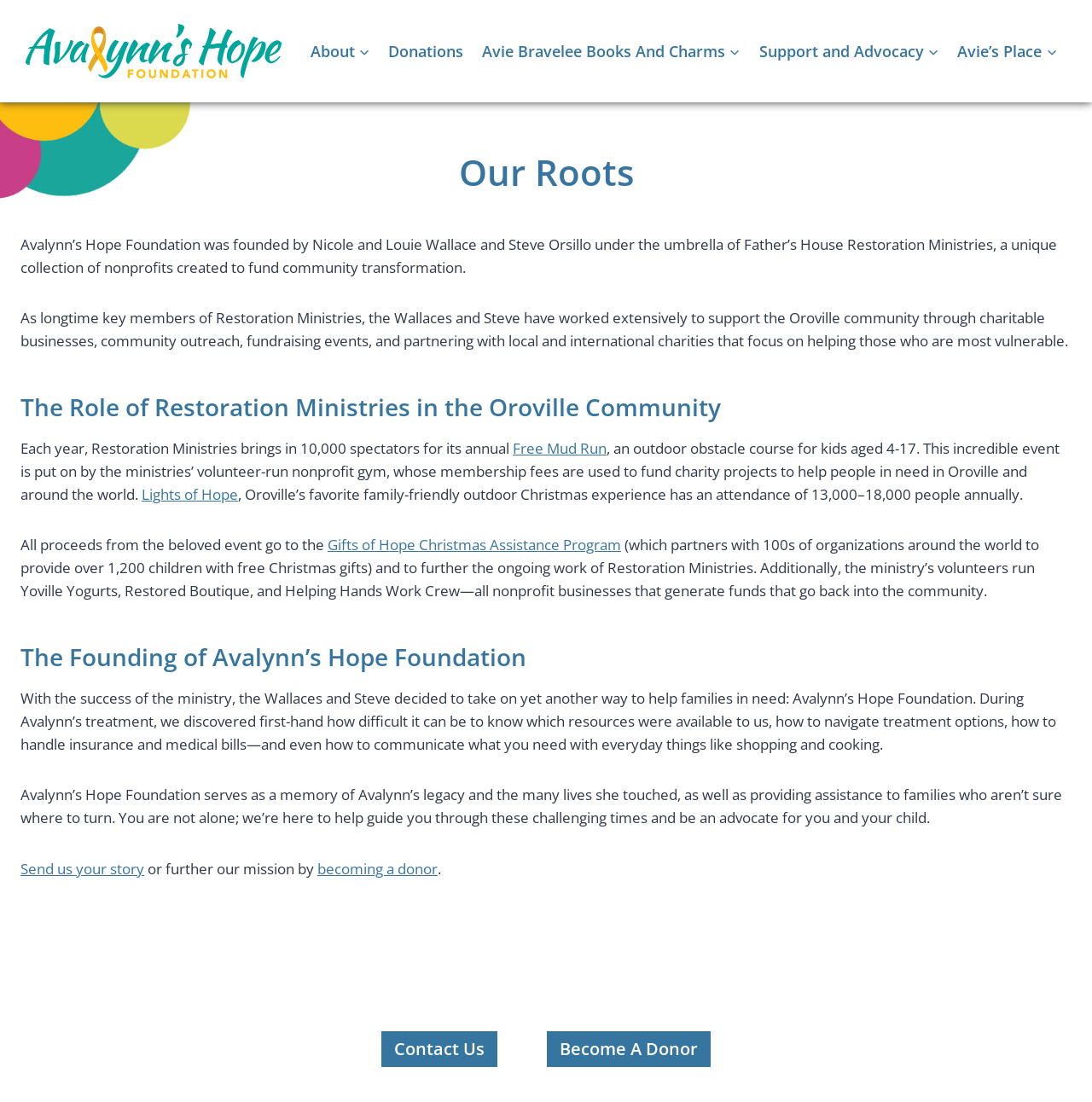What is the name of the program that provides free Christmas gifts to children?
Please answer the question with a detailed response using the information from the screenshot.

The name of the program is mentioned in the paragraph, 'All proceeds from the beloved event go to the Gifts of Hope Christmas Assistance Program (which partners with 100s of organizations around the world to provide over 1,200 children with free Christmas gifts) and to further the ongoing work of Restoration Ministries.'.